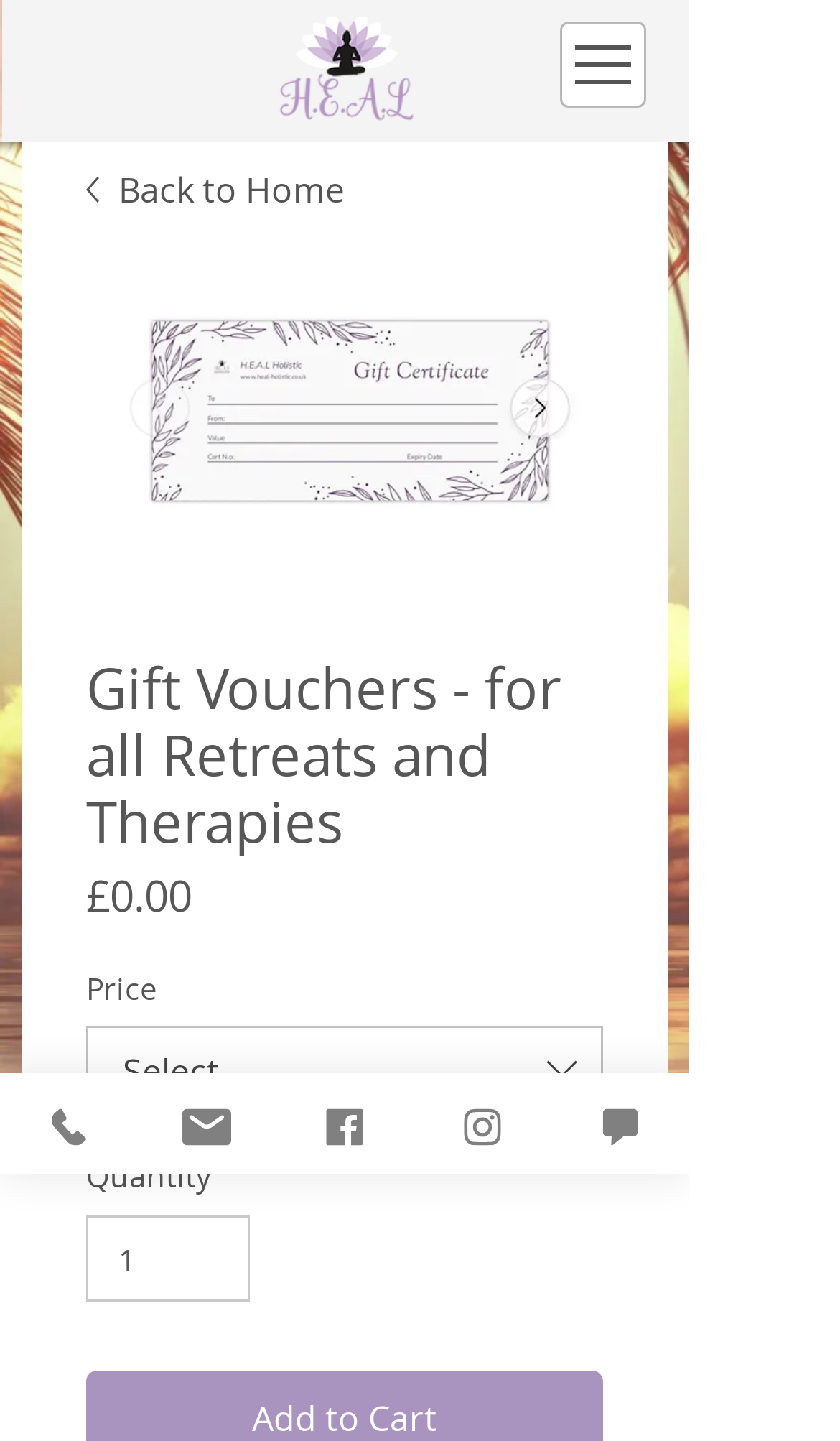Please extract the primary headline from the webpage.

Gift Vouchers - for all Retreats and Therapies